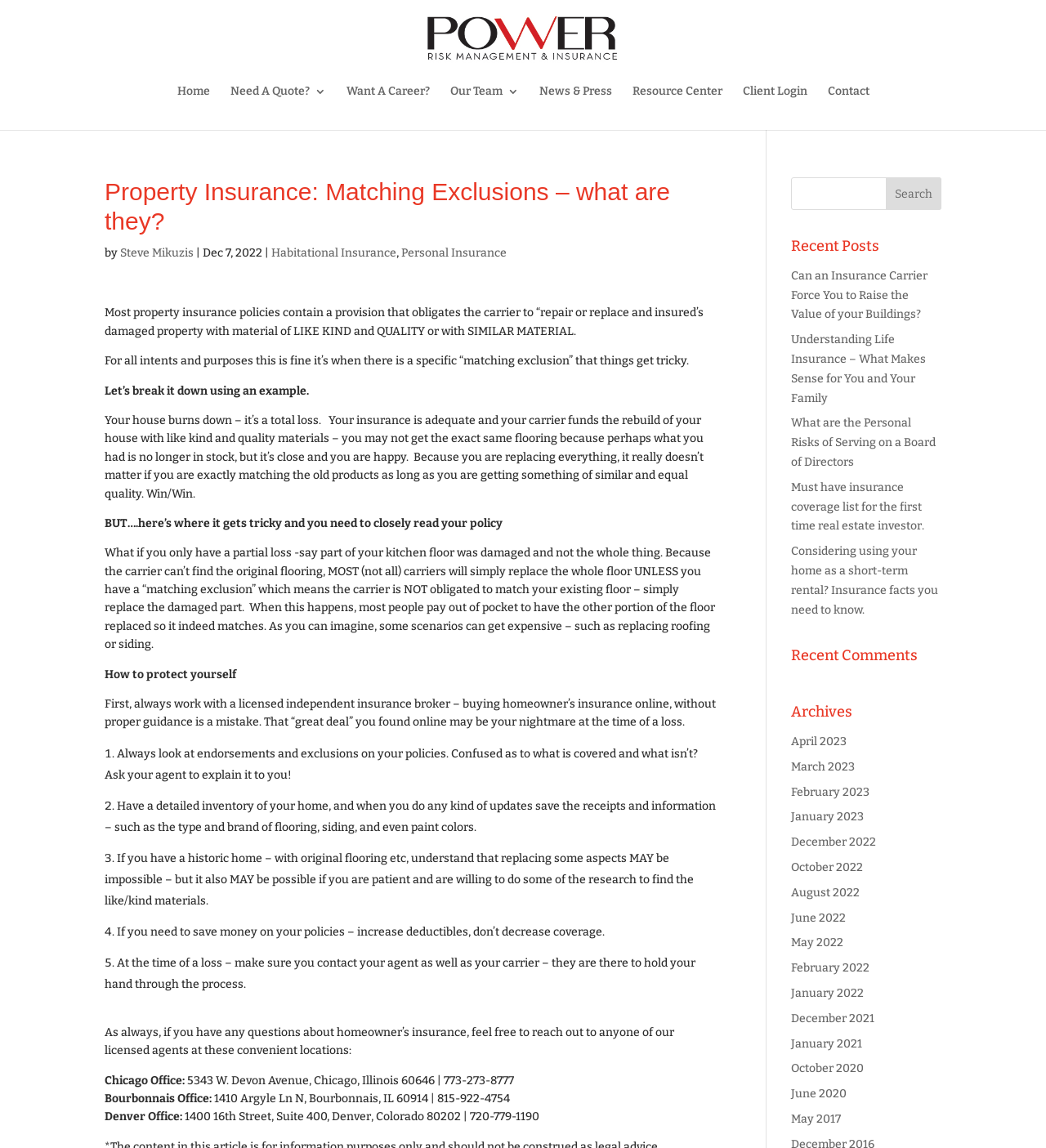Provide a one-word or one-phrase answer to the question:
What is the name of the insurance company?

Power Risk Management & Insurance